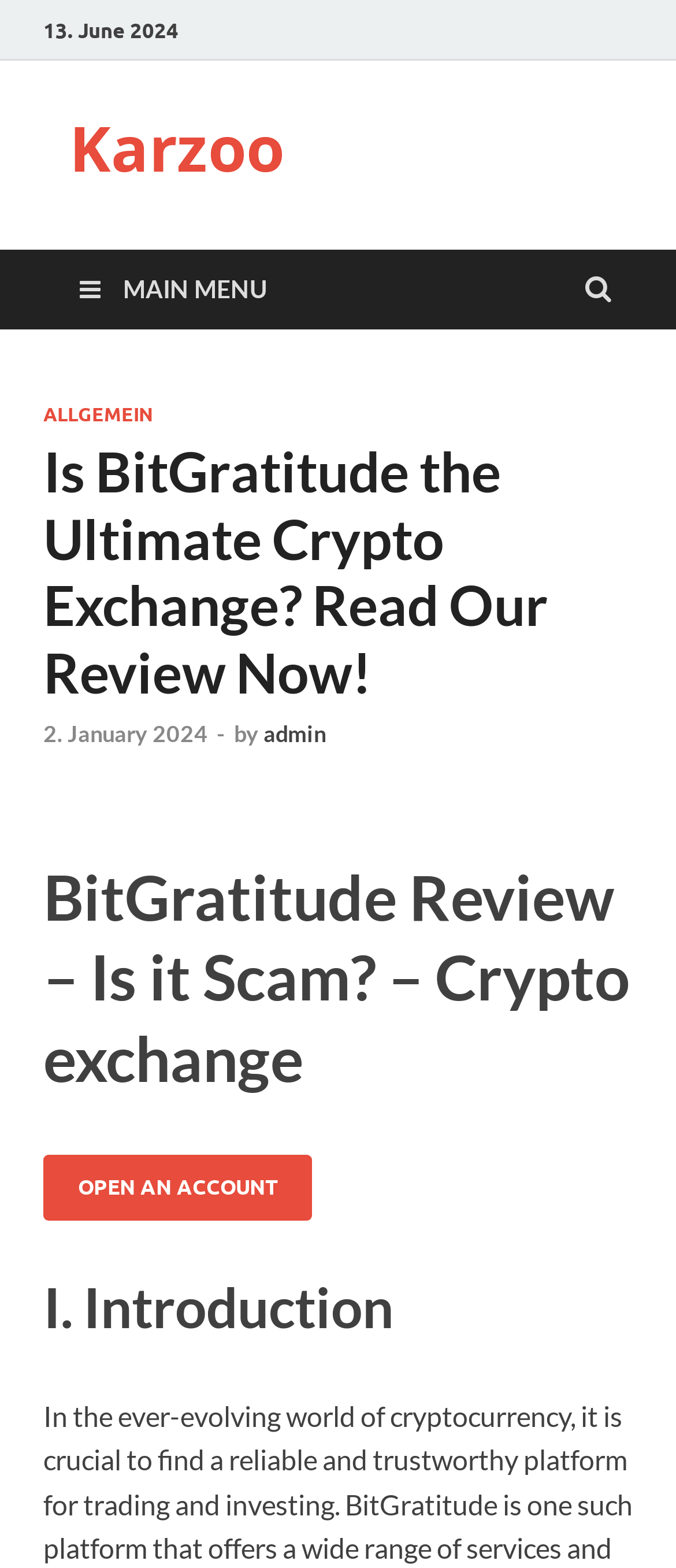Find the bounding box coordinates for the element that must be clicked to complete the instruction: "View the 'I. Introduction' section". The coordinates should be four float numbers between 0 and 1, indicated as [left, top, right, bottom].

[0.064, 0.811, 0.936, 0.857]